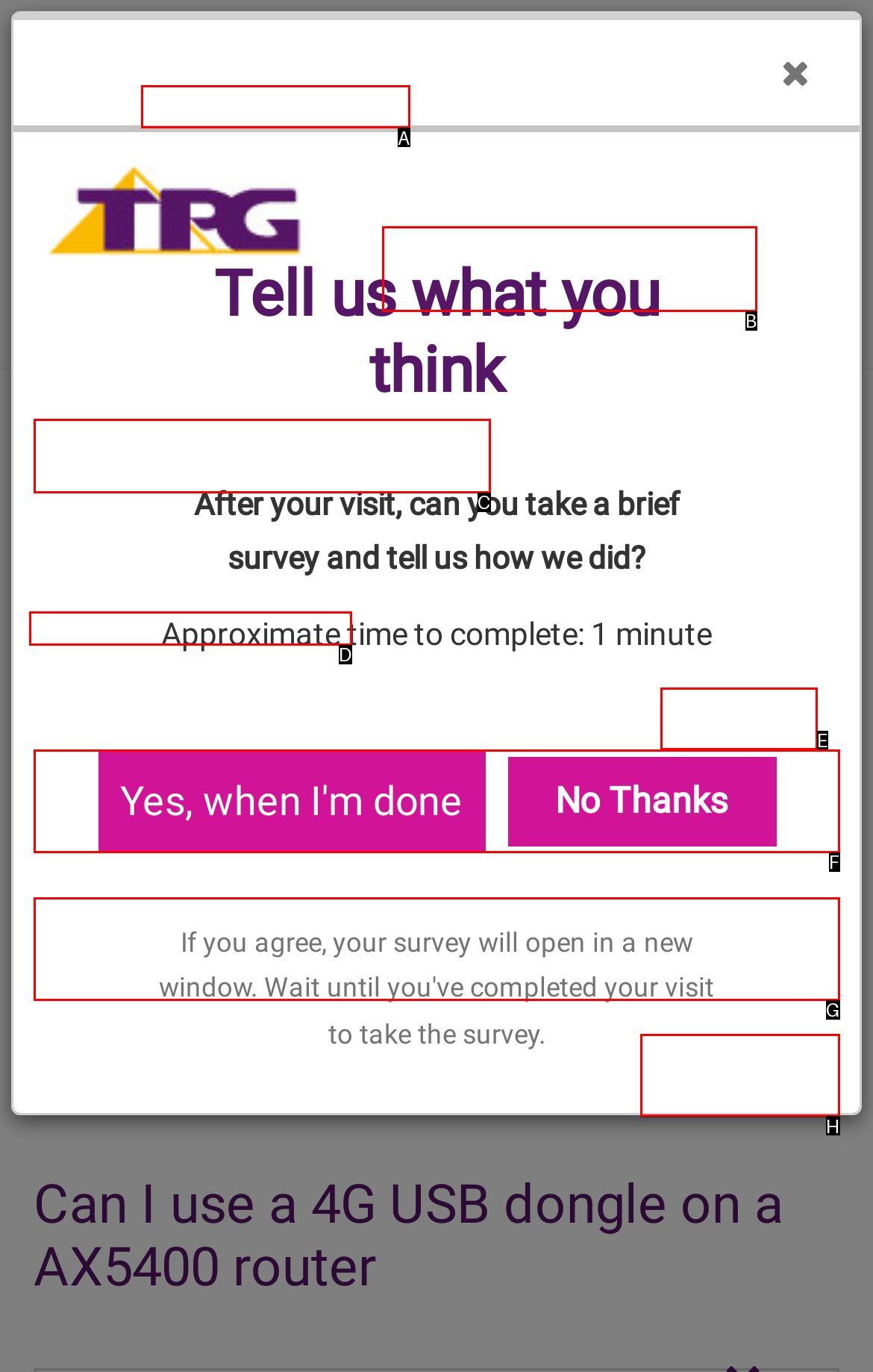For the task "Search for something", which option's letter should you click? Answer with the letter only.

B